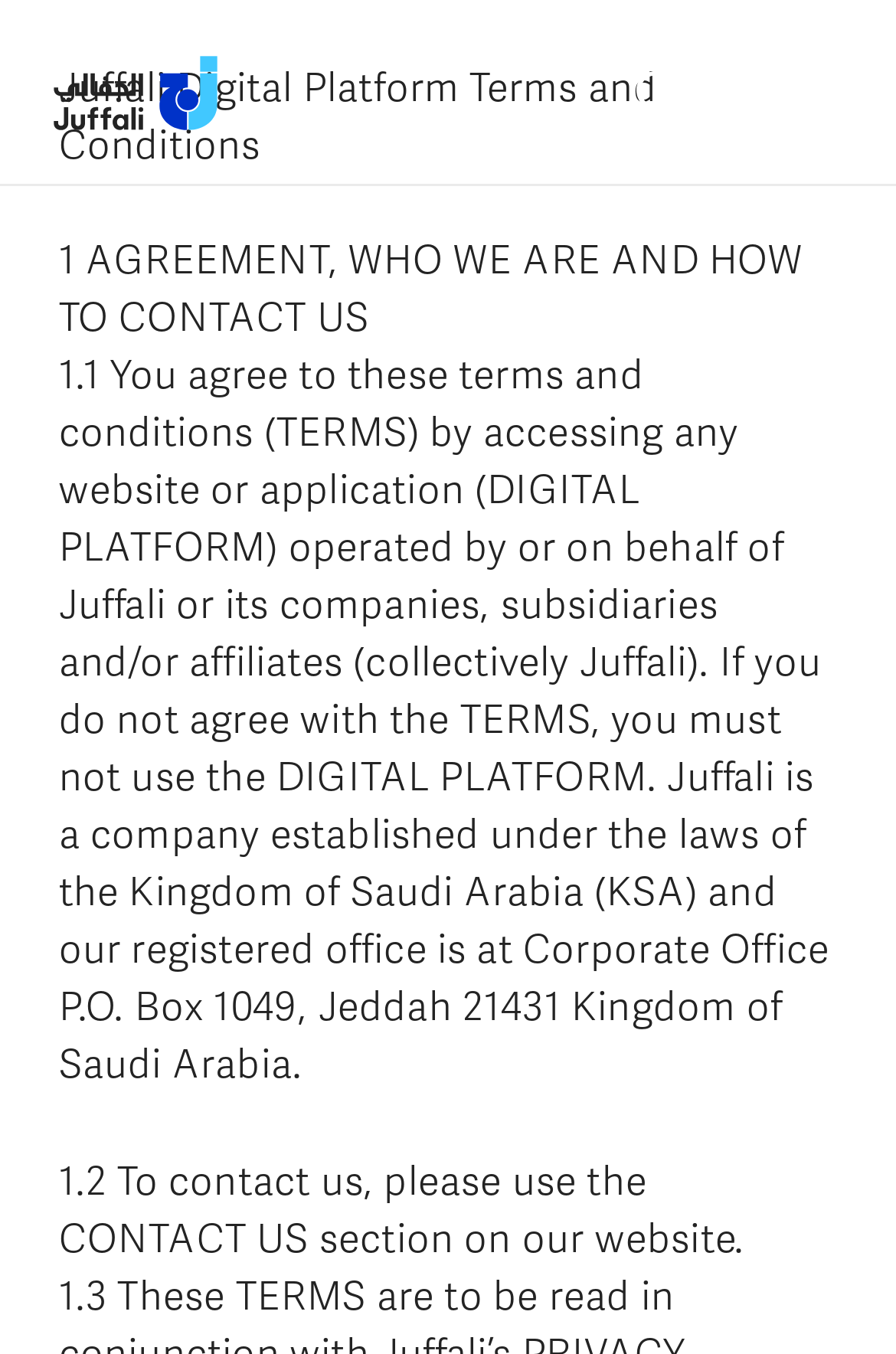Use a single word or phrase to answer the question:
Where is Juffali's registered office located?

Jeddah, Kingdom of Saudi Arabia